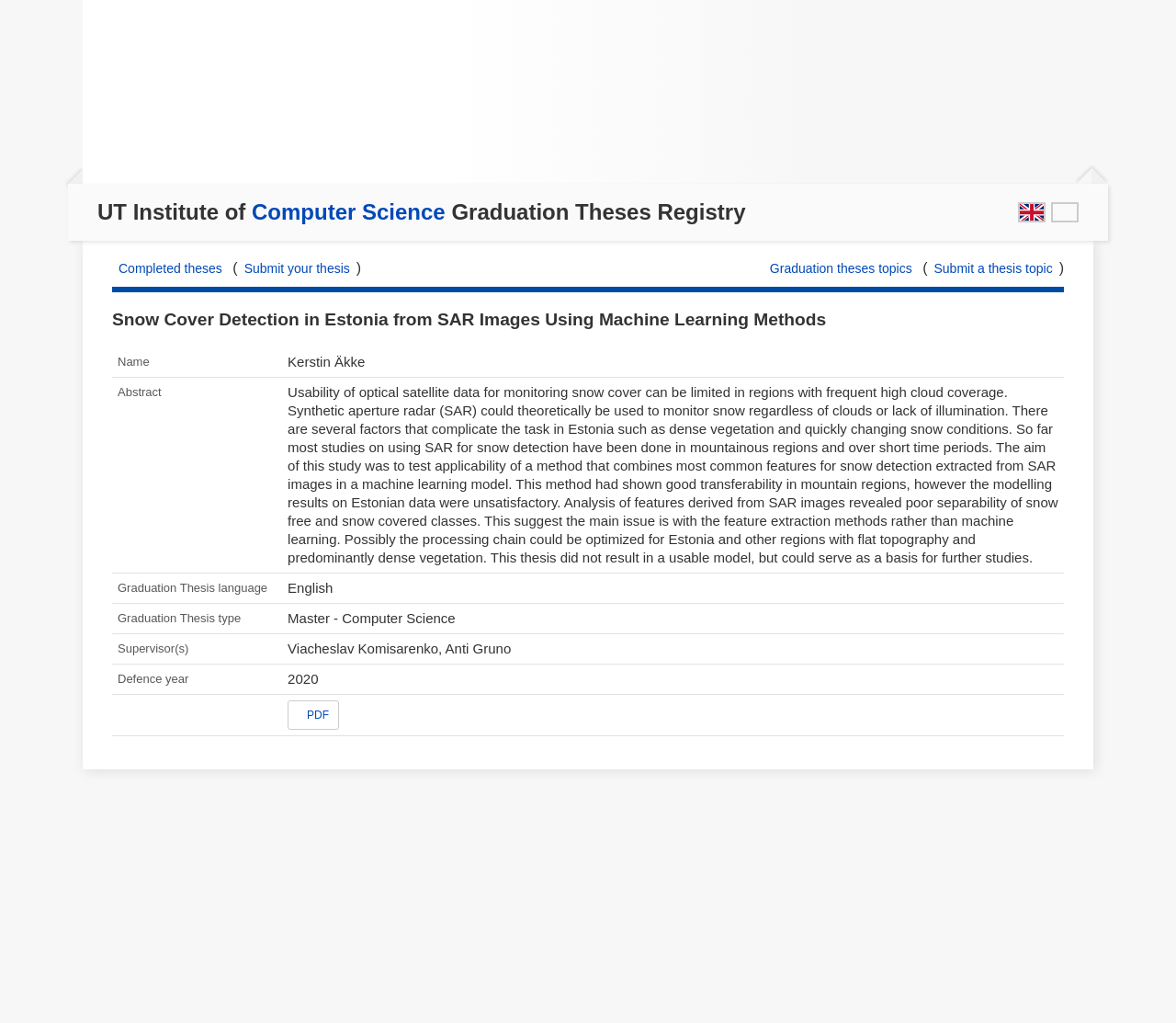Please specify the bounding box coordinates of the clickable region to carry out the following instruction: "Explore graduation theses topics". The coordinates should be four float numbers between 0 and 1, in the format [left, top, right, bottom].

[0.649, 0.25, 0.781, 0.275]